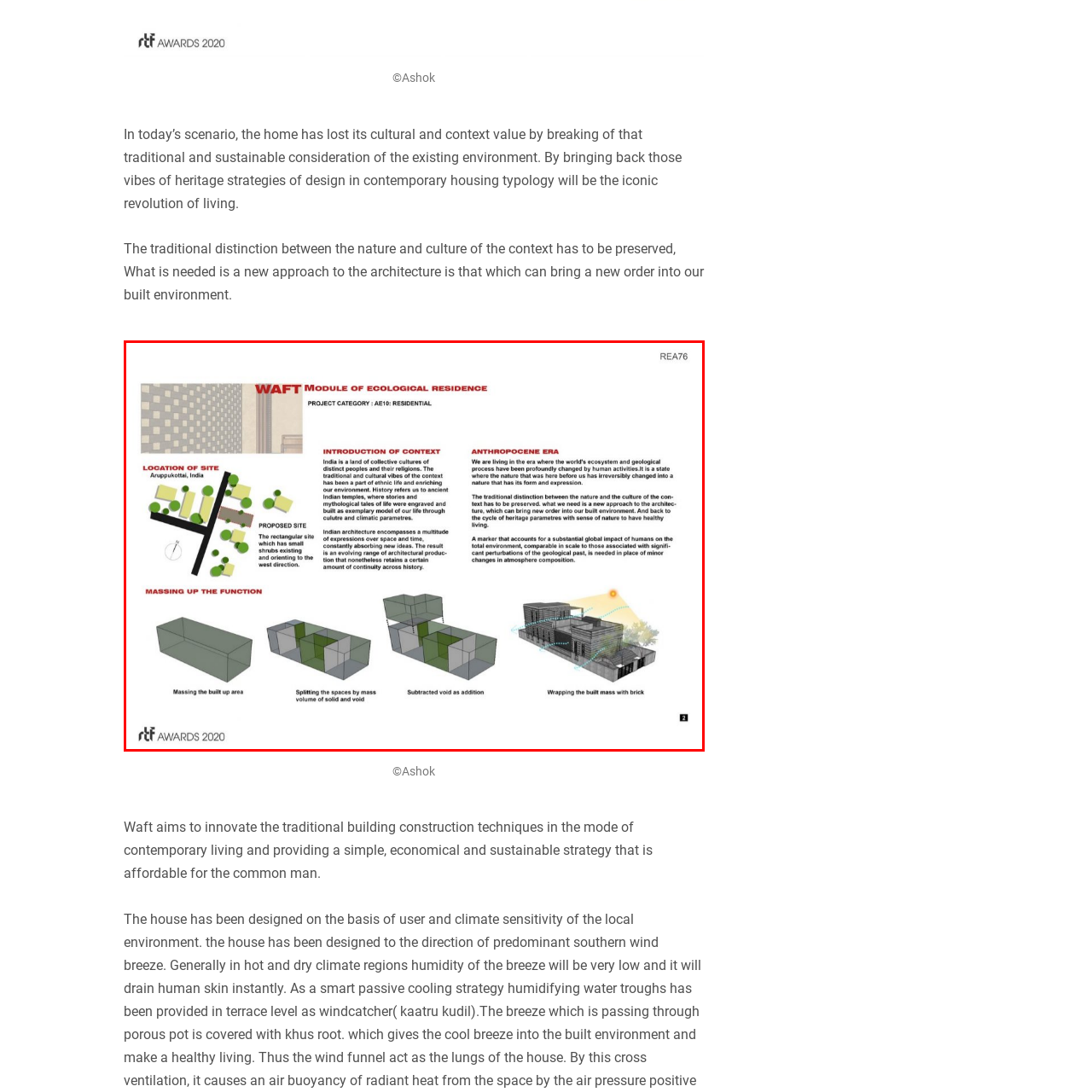Offer a detailed caption for the image that is surrounded by the red border.

The image titled "WAFT Module of Ecological Residence" showcases a design proposal focusing on sustainable residential architecture in Anuppudai, India. The layout emphasizes a thoughtful integration of traditional and contemporary building techniques to enhance environmental harmony. Key sections of the layout include:

1. **Location of Site**: Detailed context regarding the site orientation and surrounding landscape.
2. **Introduction of Context**: A narrative about India's rich cultural heritage and the importance of merging architectural practices with the ecological ethos.
3. **Anthropocene Era**: Discussion on how modern architecture must adapt to global environmental challenges, reflecting on human impact and the need for sustainability.
4. **Massing Up the Function**: Illustrative diagrams demonstrating various architectural forms, focusing on the interplay of solid and void in building design.

Overall, the proposal advocates for a reflective approach to architecture that honors the past while innovating for sustainable future living conditions. It is framed within the broader context of environmental awareness and cultural preservation, underlining the necessity of creating residences that resonate with their ecological and social surroundings. The design is part of a project recognized in the rtf Awards 2020.